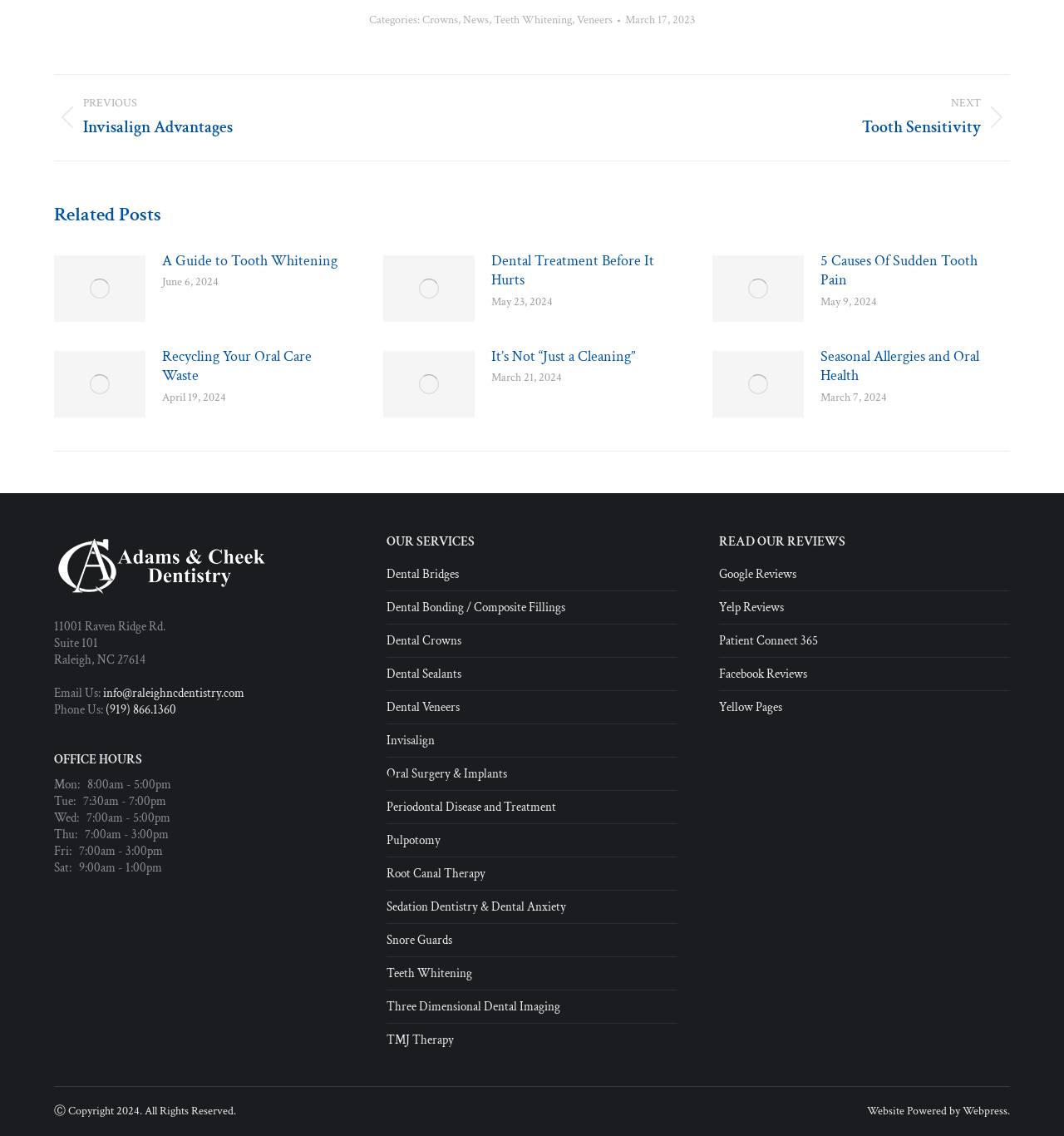Using the format (top-left x, top-left y, bottom-right x, bottom-right y), provide the bounding box coordinates for the described UI element. All values should be floating point numbers between 0 and 1: Webpress

[0.905, 0.972, 0.947, 0.985]